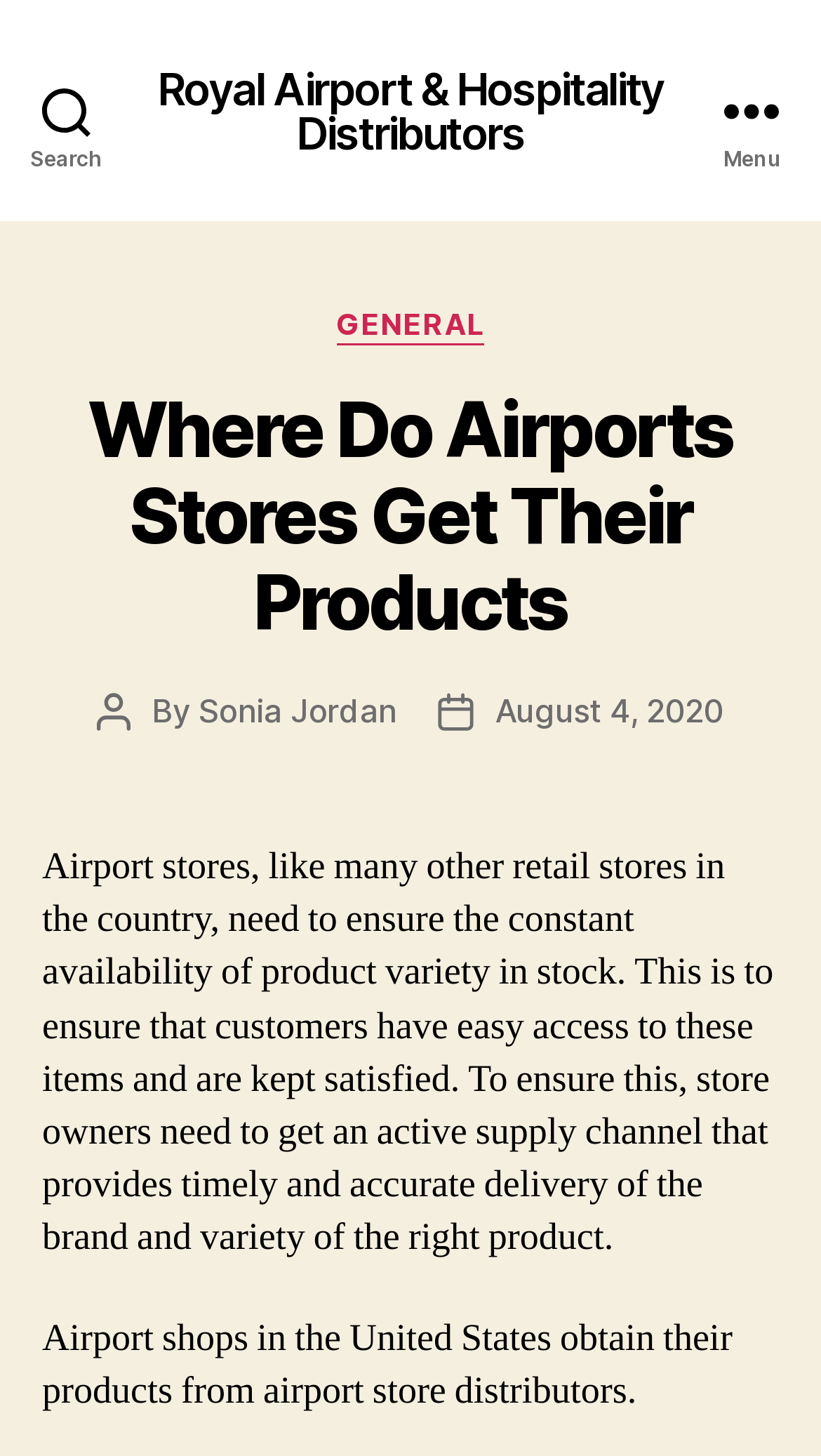What is the name of the company?
We need a detailed and meticulous answer to the question.

The name of the company can be found in the heading element at the top of the webpage, which reads 'Royal Airport & Hospitality Distributors'.